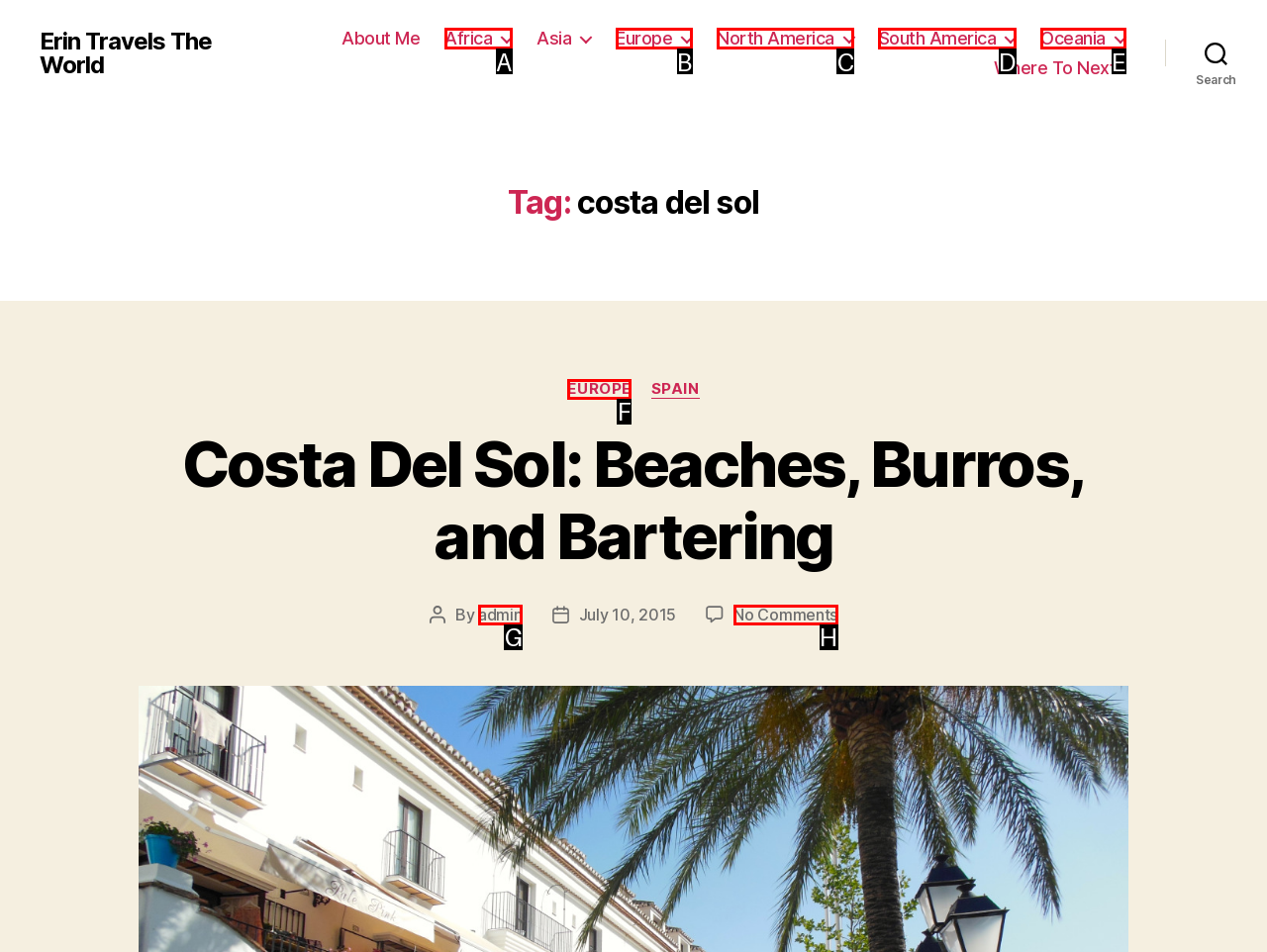Select the option that matches the description: South America. Answer with the letter of the correct option directly.

D